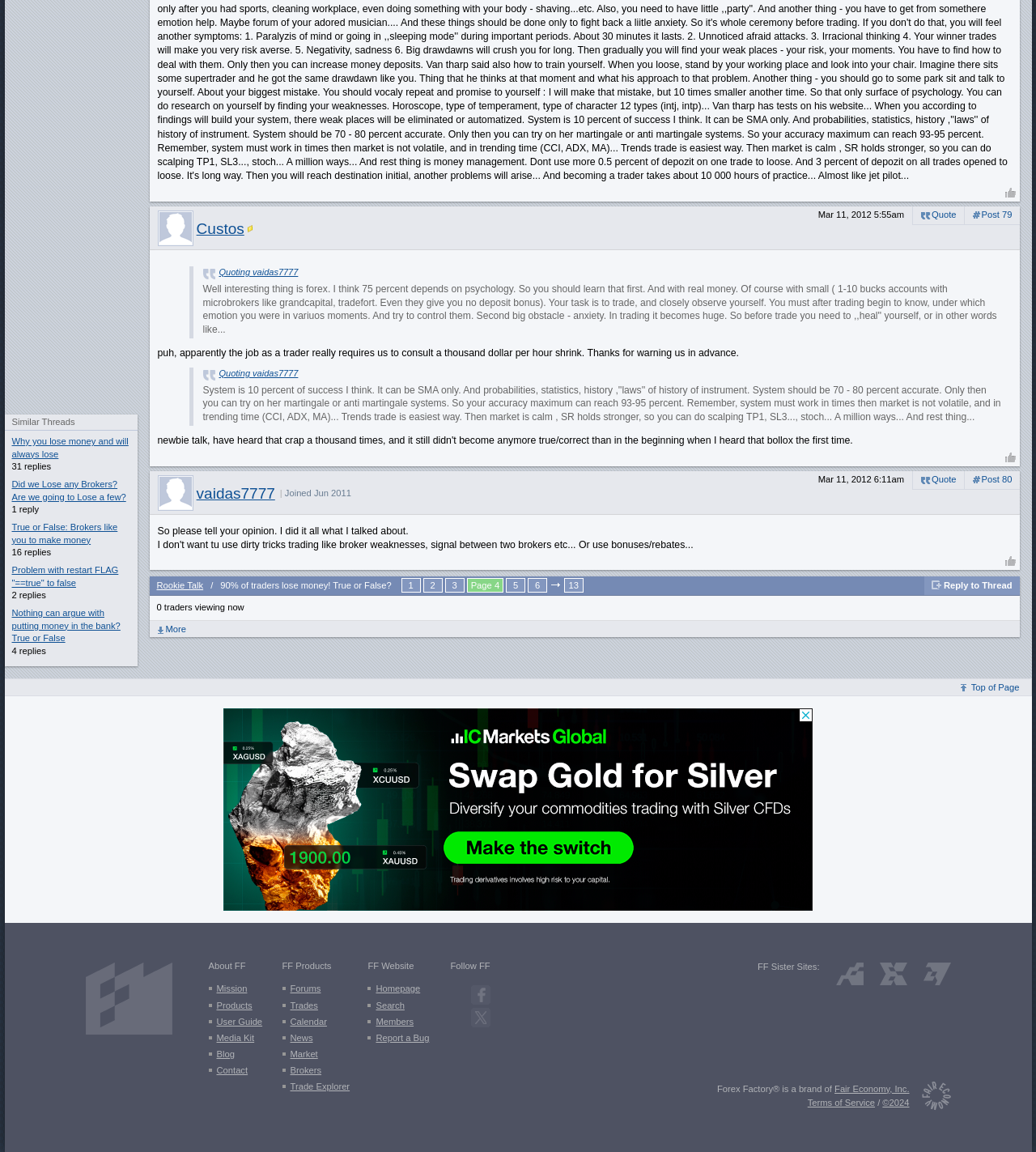How many pages are there in the thread?
Using the image as a reference, give an elaborate response to the question.

I looked at the pagination links at the bottom of the webpage and counted the number of pages, which is 11.